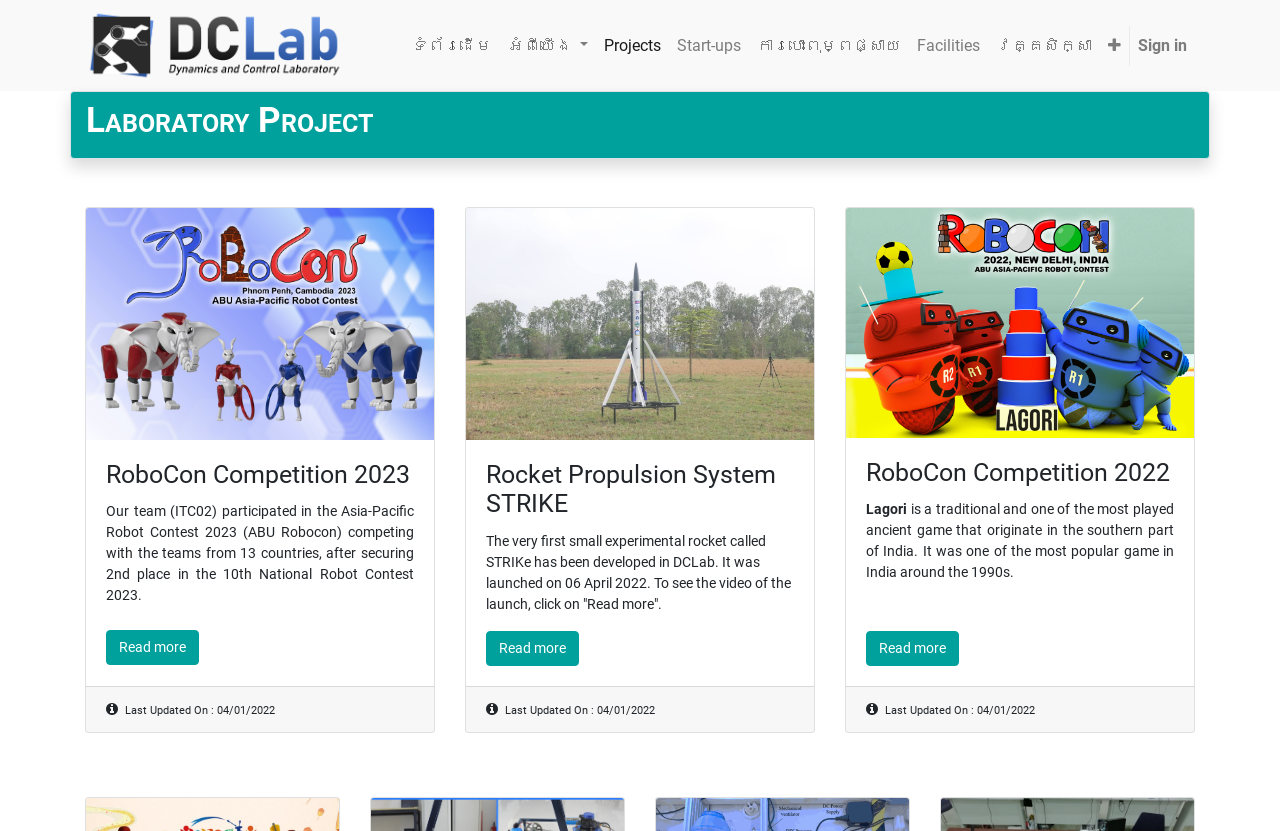How many menu items are there?
Please look at the screenshot and answer in one word or a short phrase.

7